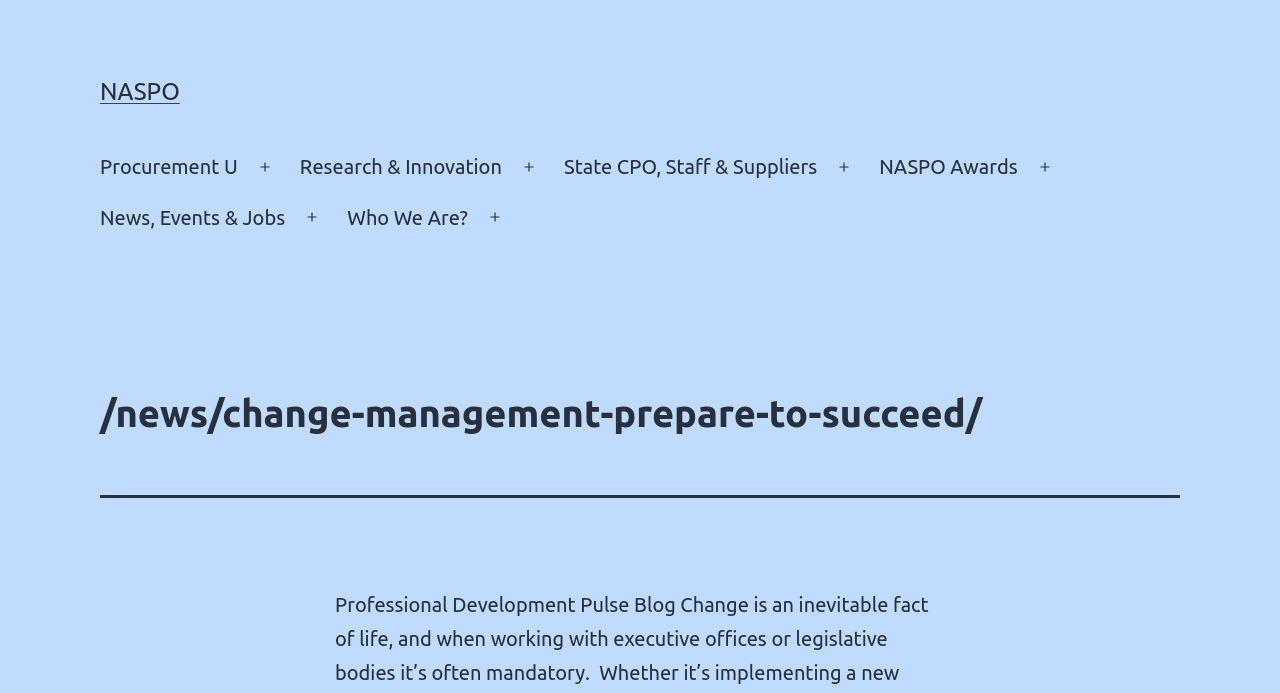Based on the element description Research & Innovation, identify the bounding box coordinates for the UI element. The coordinates should be in the format (top-left x, top-left y, bottom-right x, bottom-right y) and within the 0 to 1 range.

[0.224, 0.205, 0.402, 0.278]